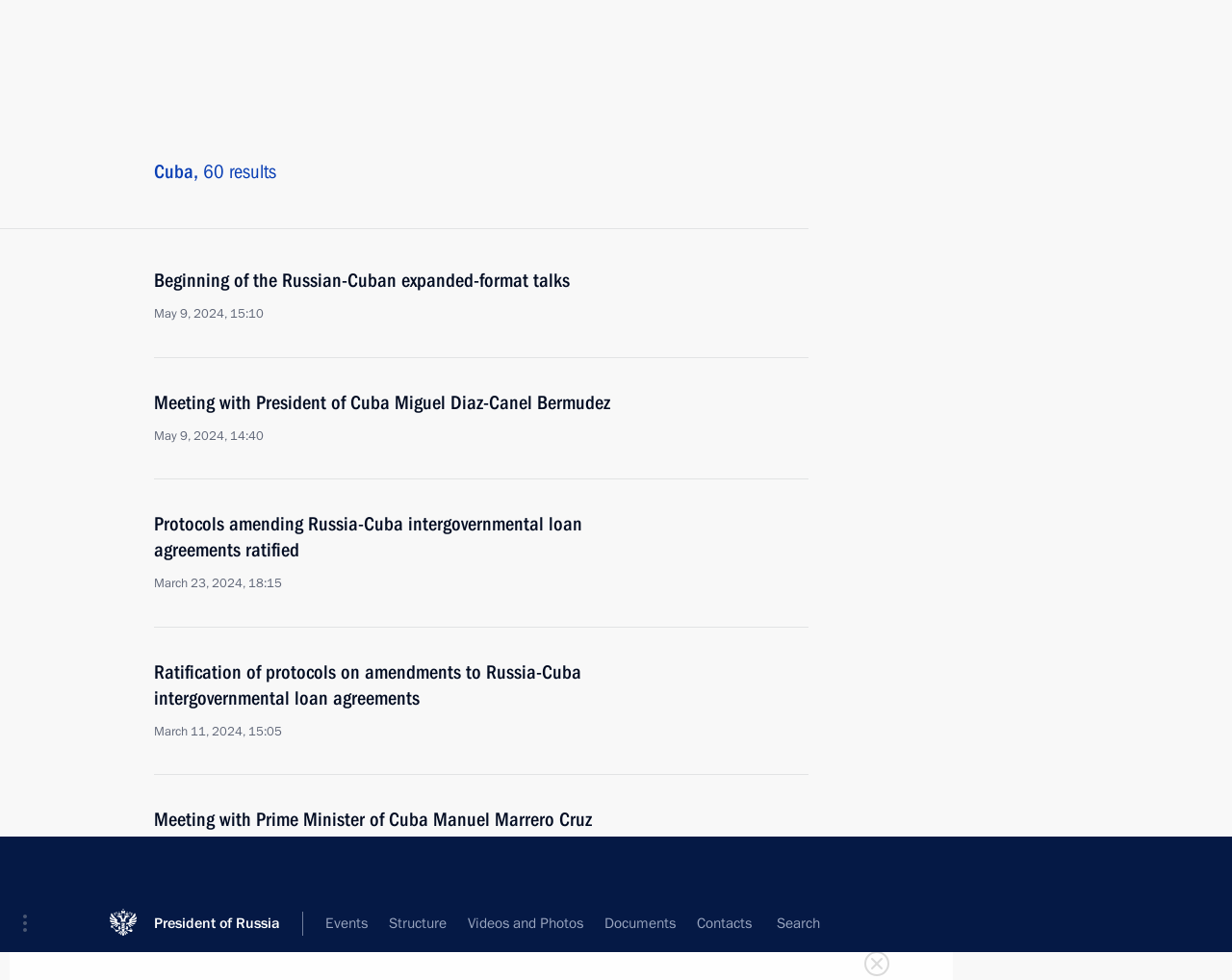Please find the bounding box coordinates of the element that must be clicked to perform the given instruction: "Search for 'All topics'". The coordinates should be four float numbers from 0 to 1, i.e., [left, top, right, bottom].

[0.478, 0.079, 0.524, 0.098]